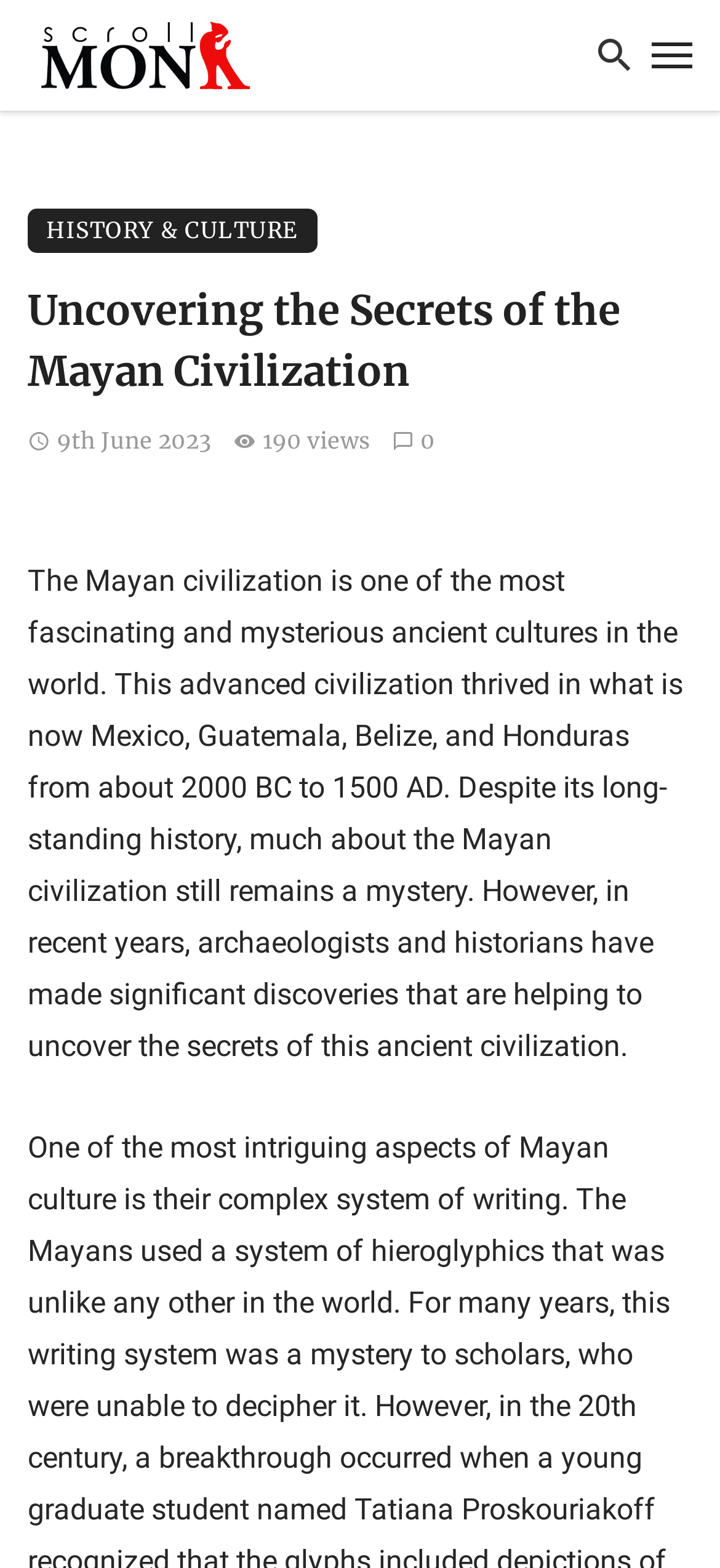Give a complete and precise description of the webpage's appearance.

The webpage is about the Mayan civilization, with a focus on uncovering its secrets. At the top left corner, there is a logo link with an accompanying image. On the top right corner, there is a button with an icon and a link next to it. 

Below the top section, there is a header section that spans the entire width of the page. Within this section, there are several elements. On the left side, there is a link to "HISTORY & CULTURE". Next to it, there is a heading that reads "Uncovering the Secrets of the Mayan Civilization". 

Further down, there is a timestamp indicating that the content was published on June 9, 2023, at 8:56 pm. Next to the timestamp, there is a static text that reads "9th June 2023". On the right side of the timestamp, there is a static text that reads "190 views". 

Adjacent to the views counter, there is a link with an icon and the number "0". 

The main content of the webpage is a paragraph of text that summarizes the Mayan civilization, describing it as fascinating and mysterious, and mentioning its history and the recent discoveries made by archaeologists and historians. This text is positioned below the header section and spans most of the page's width.